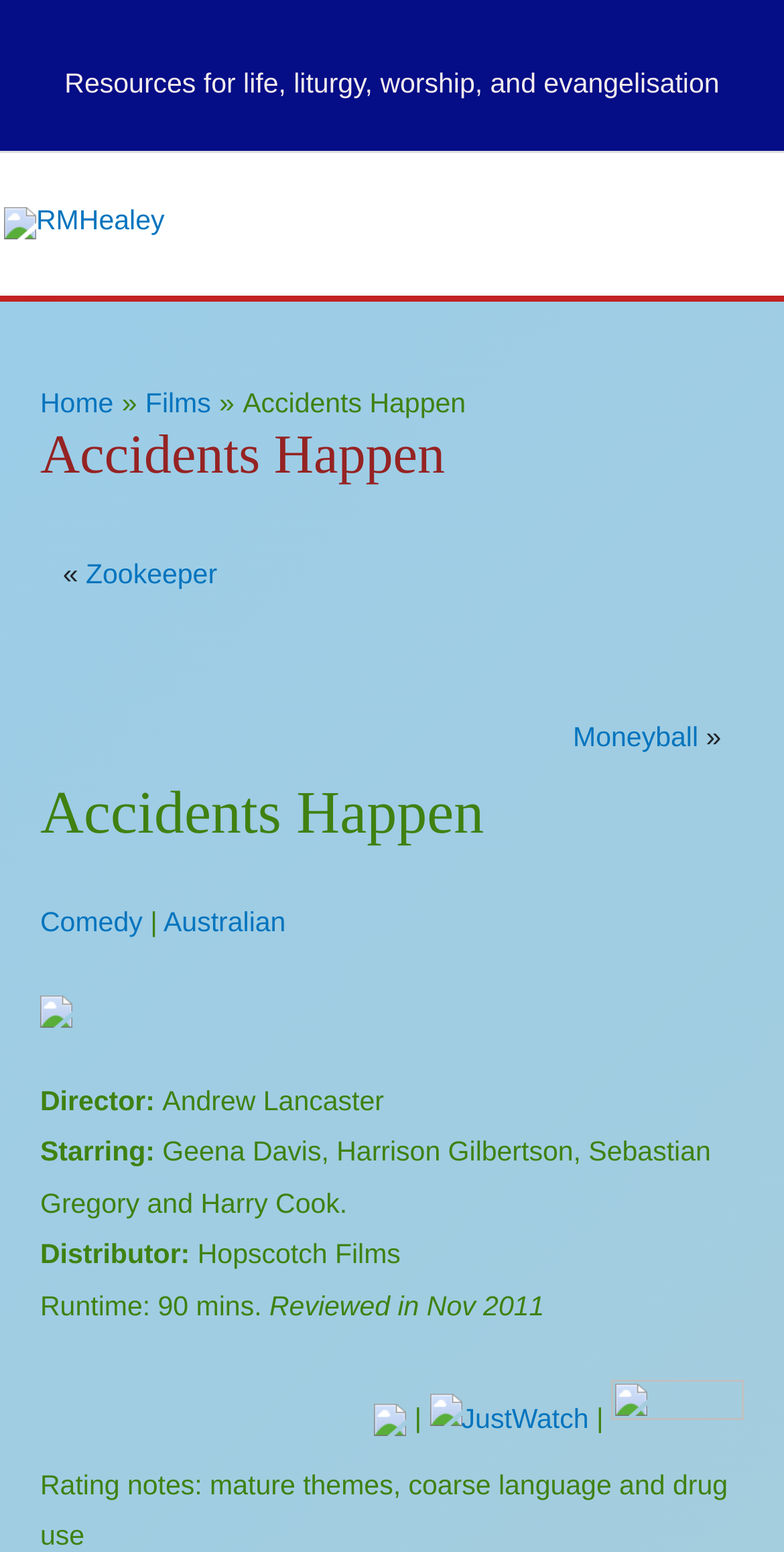Can you identify the bounding box coordinates of the clickable region needed to carry out this instruction: 'Click the 'Main Menu' button'? The coordinates should be four float numbers within the range of 0 to 1, stated as [left, top, right, bottom].

[0.888, 0.117, 0.995, 0.172]